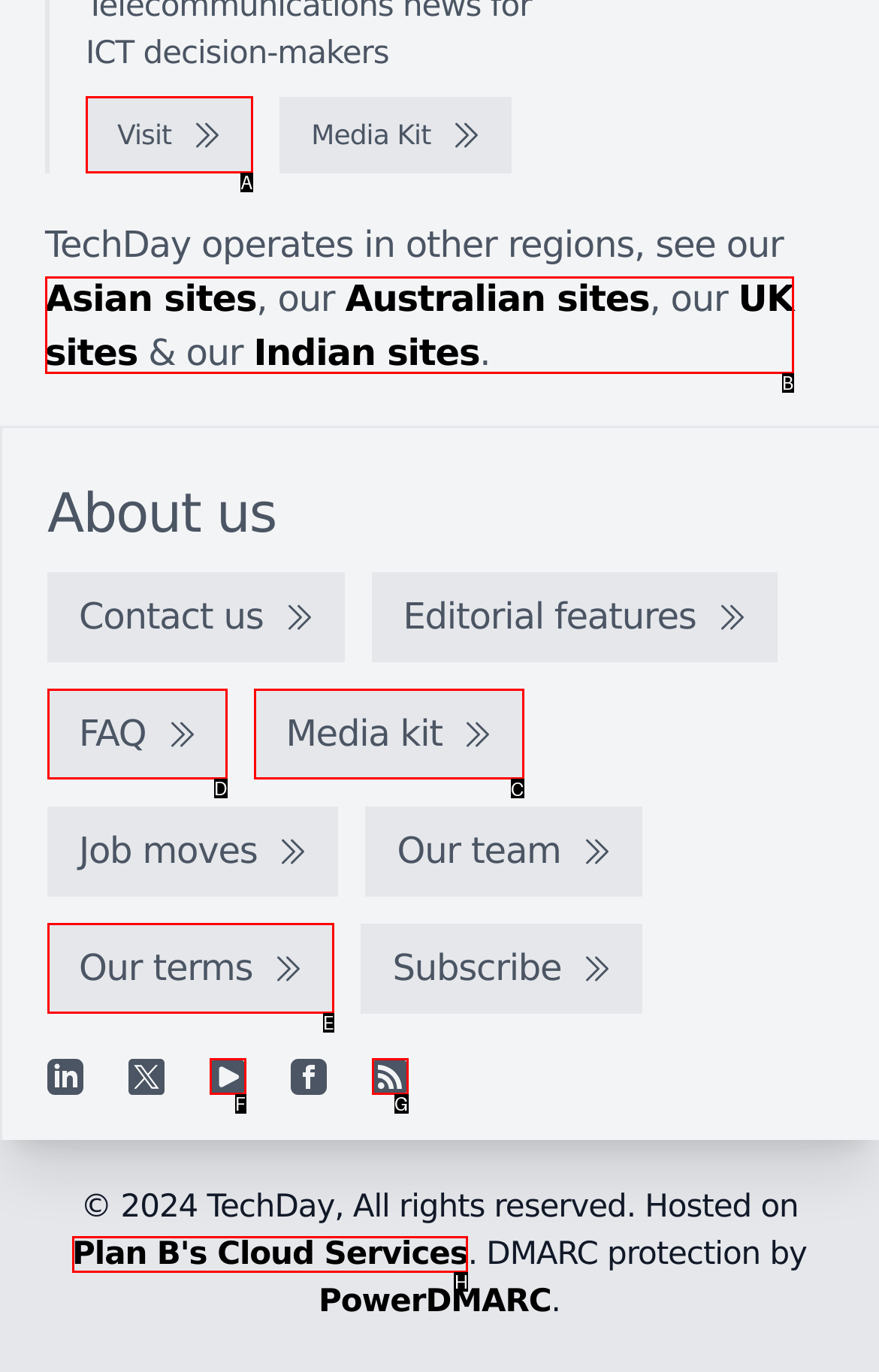Identify the appropriate lettered option to execute the following task: View media kit
Respond with the letter of the selected choice.

C